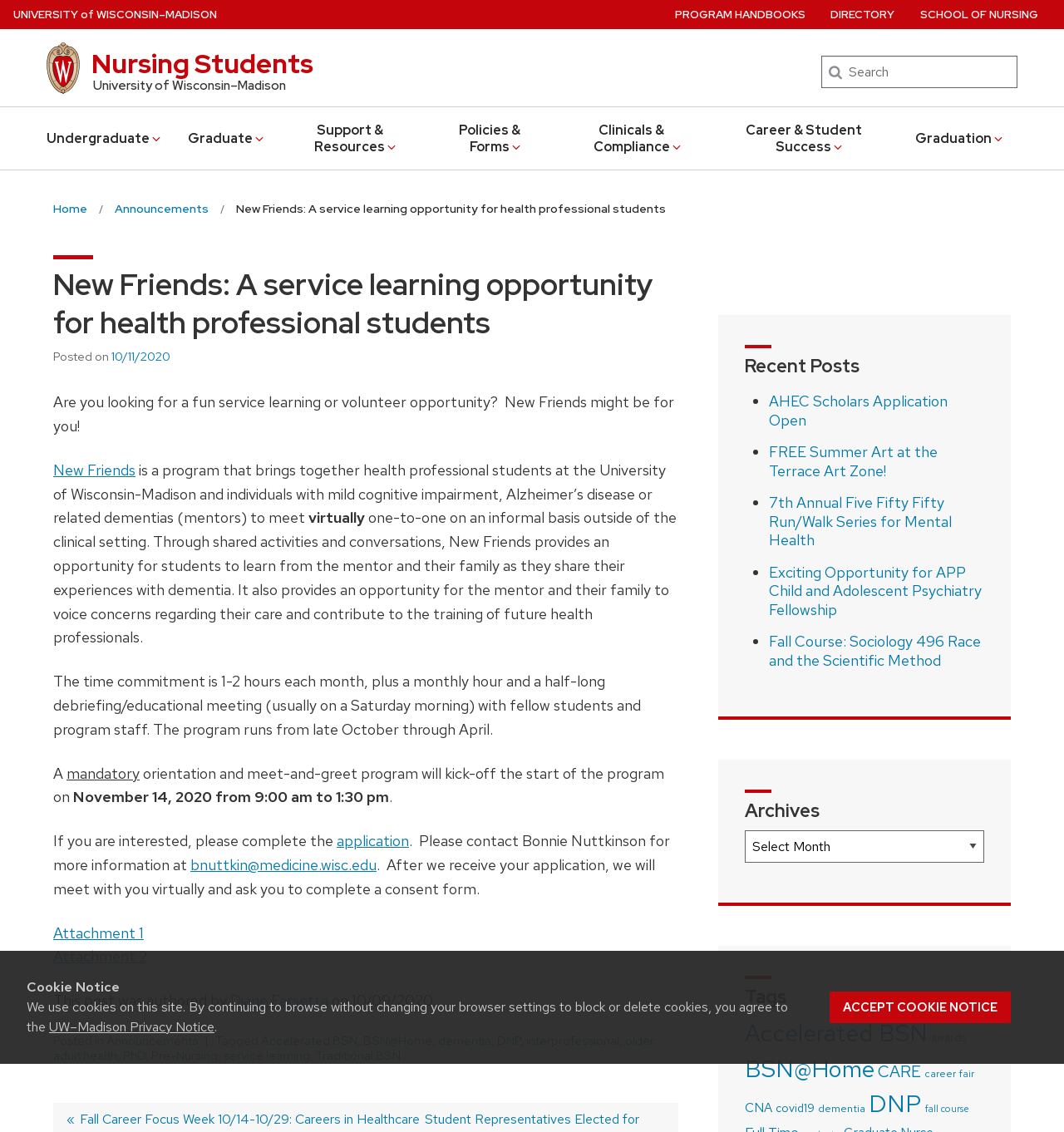What is the deadline for applying to the New Friends program?
Give a one-word or short phrase answer based on the image.

No specific deadline